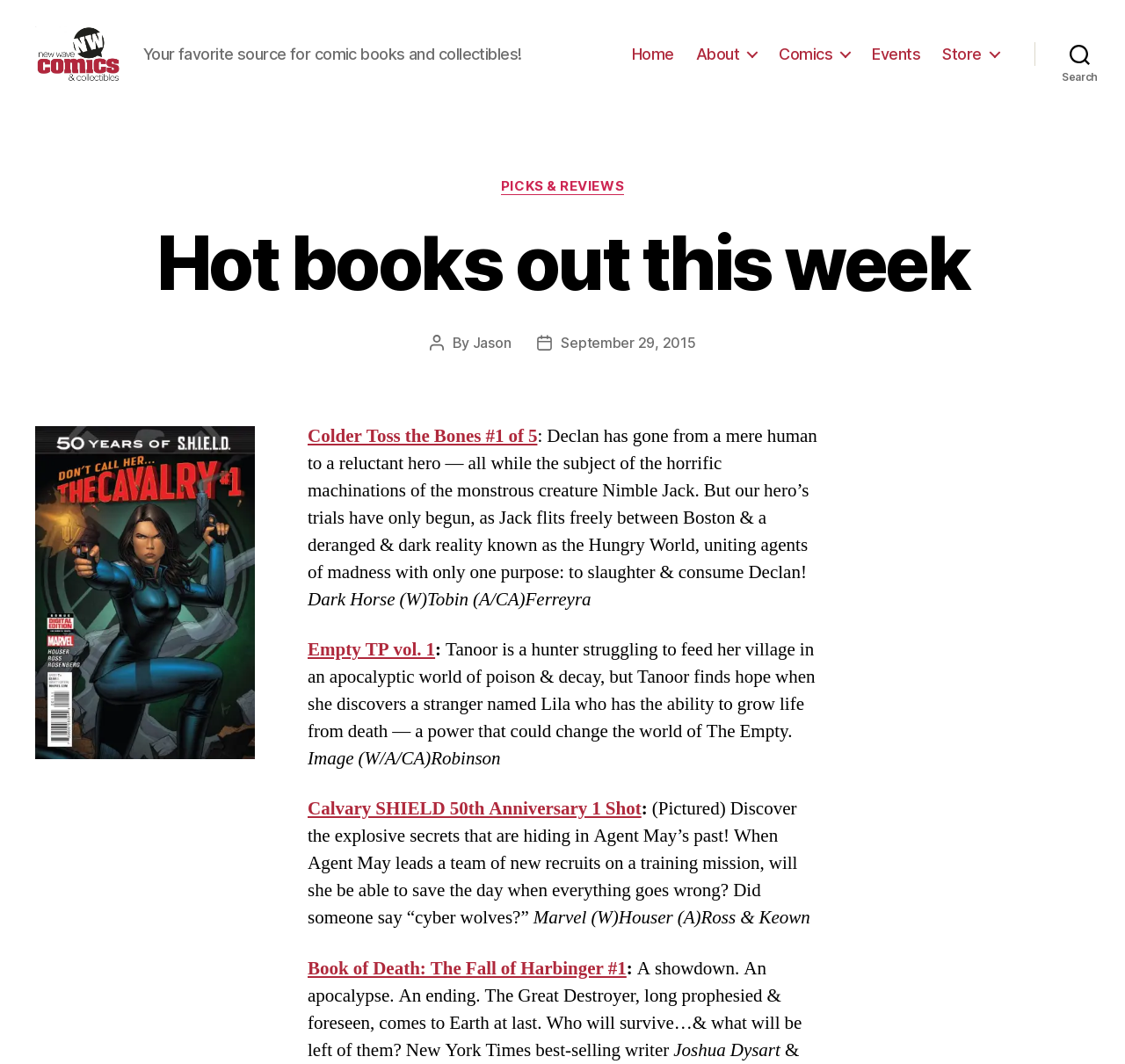What is the name of the agent in the comic book 'Calvary SHIELD 50th Anniversary 1 Shot'?
Using the visual information, reply with a single word or short phrase.

Agent May